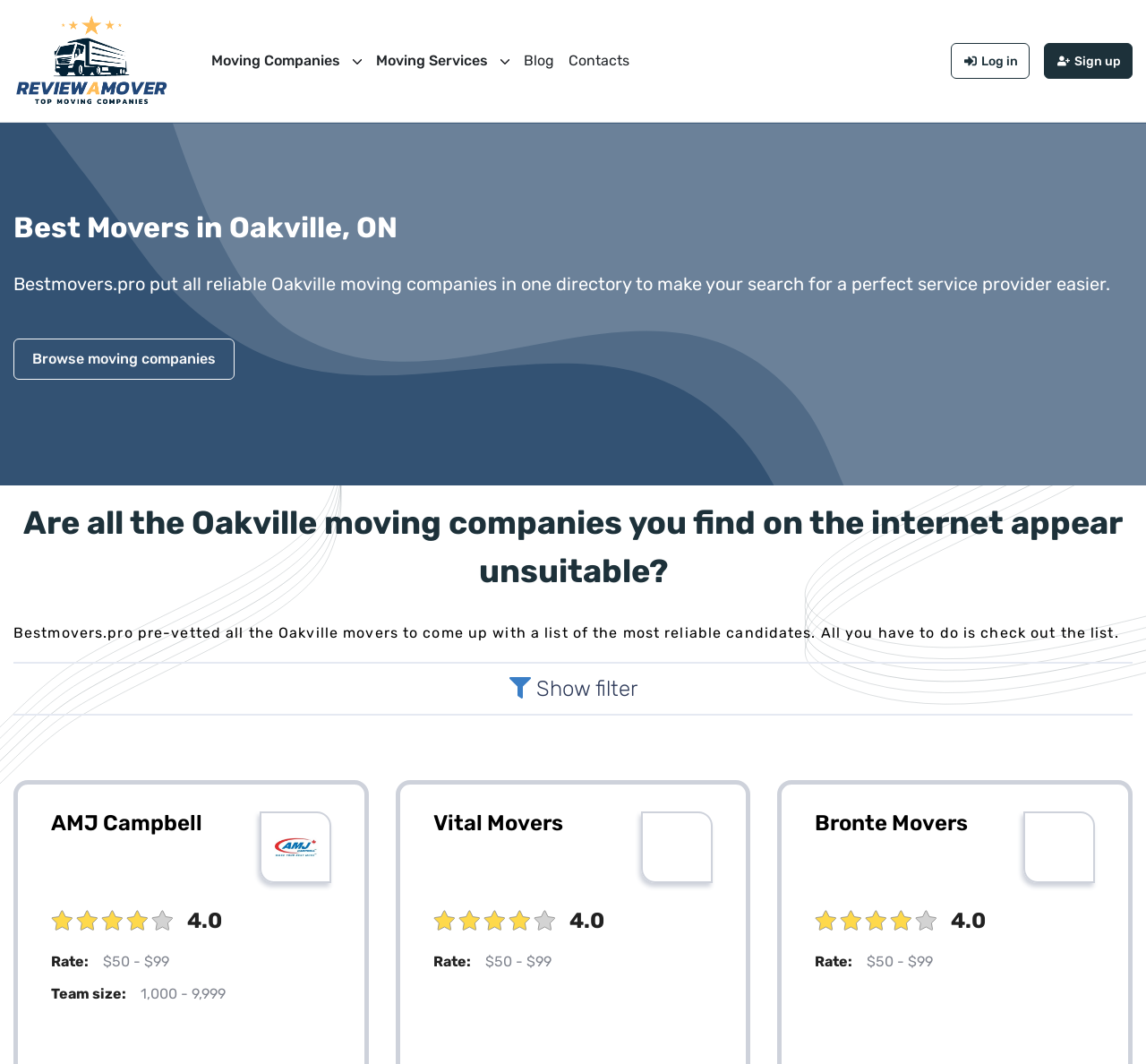Can you show the bounding box coordinates of the region to click on to complete the task described in the instruction: "Check out AMJ Campbell"?

[0.045, 0.762, 0.177, 0.785]